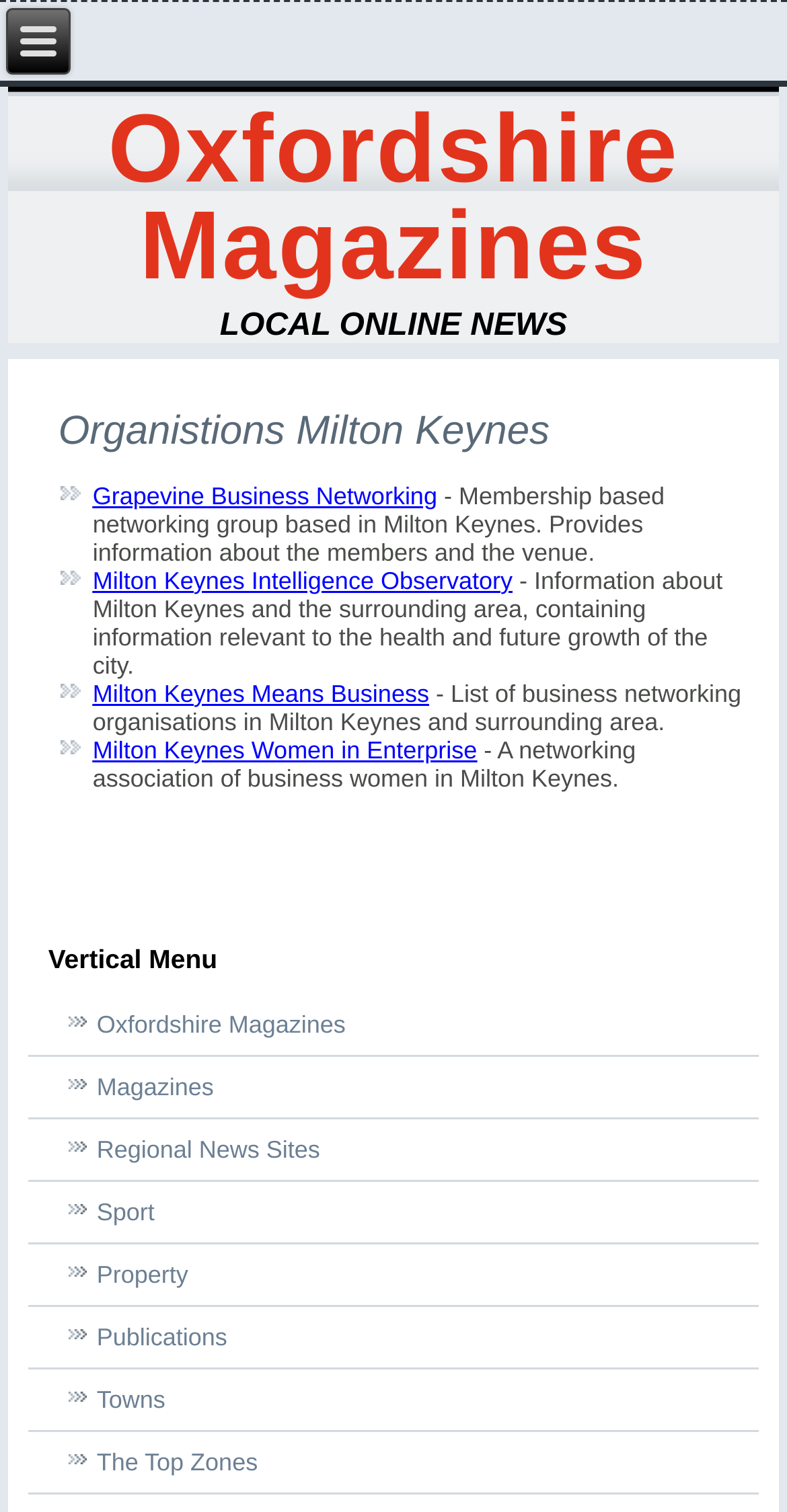Can you show the bounding box coordinates of the region to click on to complete the task described in the instruction: "Read about Milton Keynes Intelligence Observatory"?

[0.118, 0.375, 0.651, 0.393]